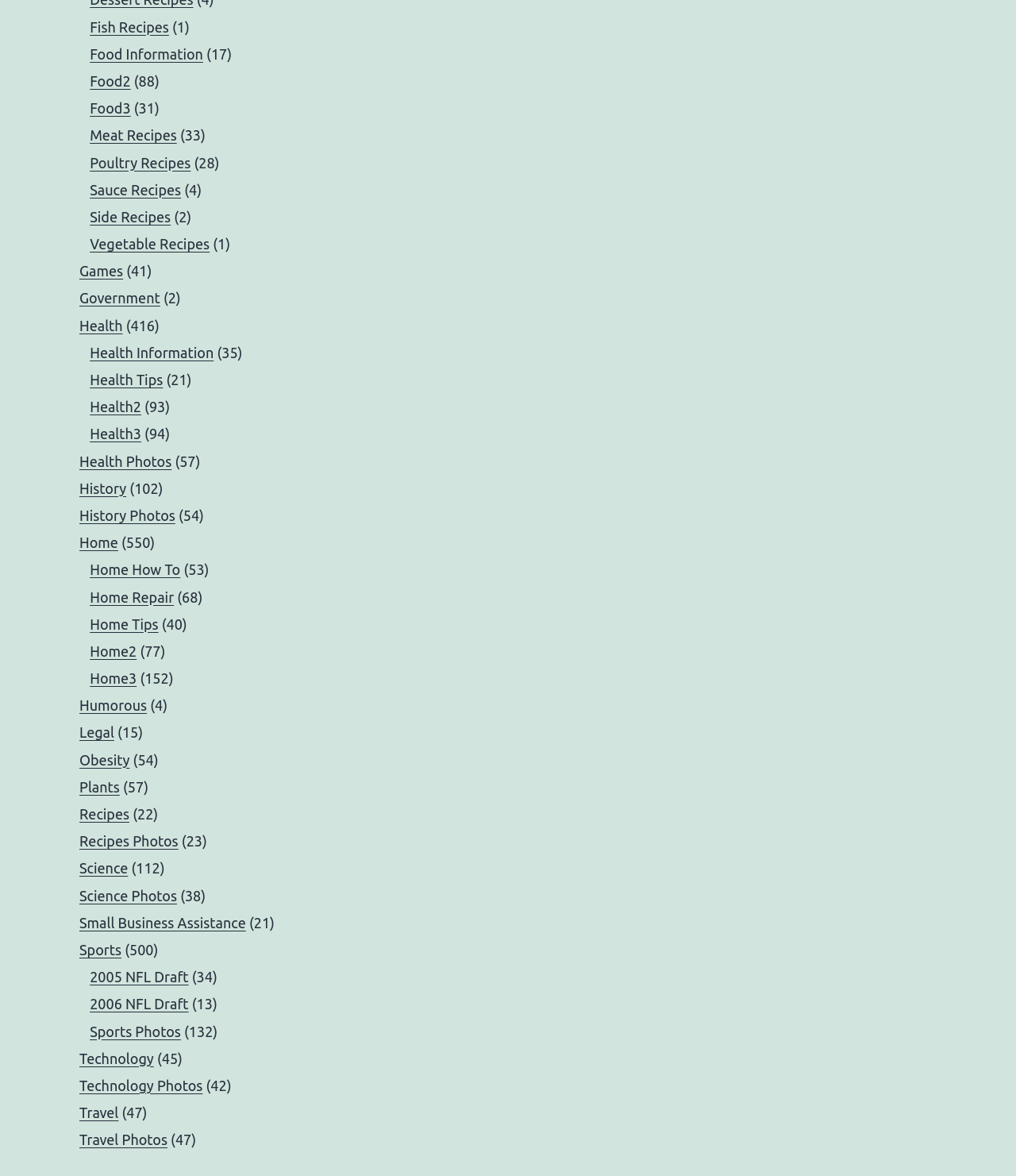Give a concise answer of one word or phrase to the question: 
What is the topic of the link 'Home How To'?

Home improvement